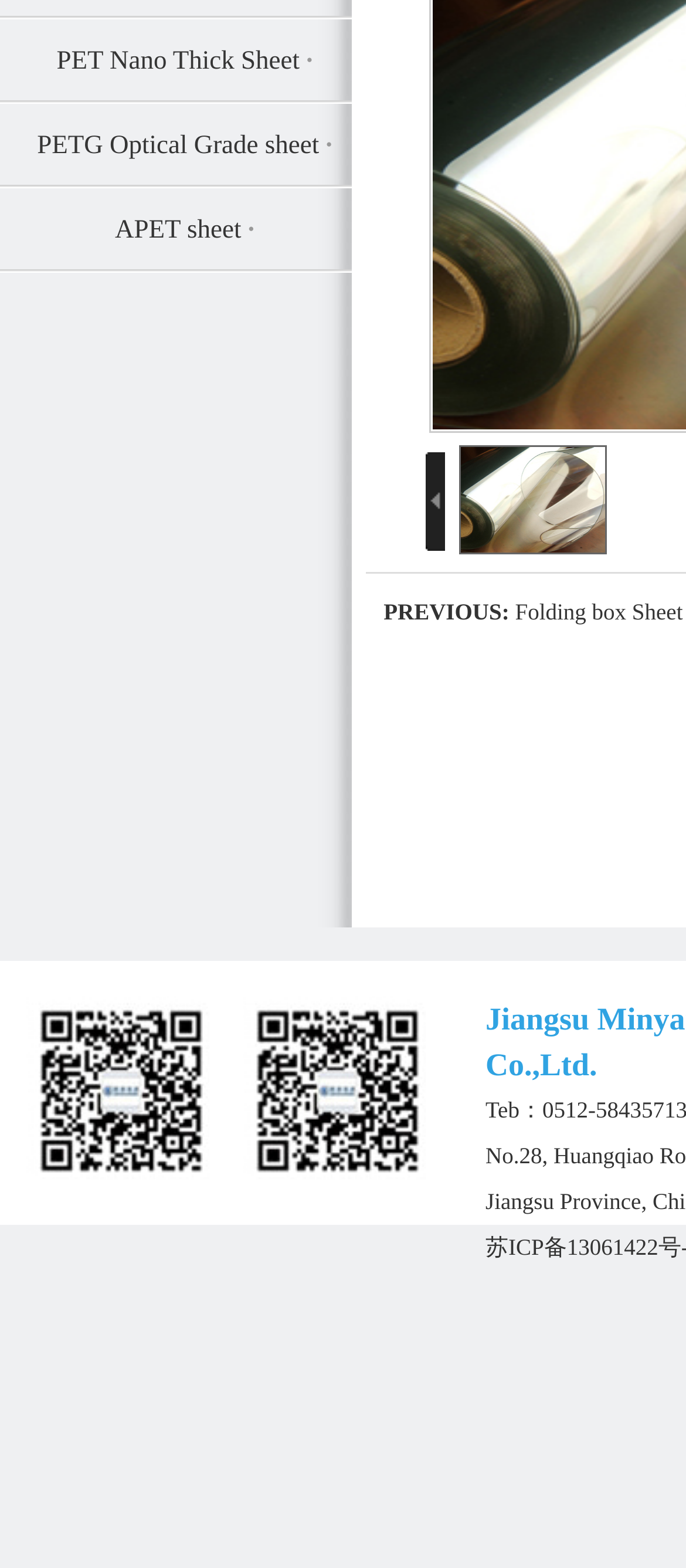Using the provided description PETG Optical Grade sheet ·, find the bounding box coordinates for the UI element. Provide the coordinates in (top-left x, top-left y, bottom-right x, bottom-right y) format, ensuring all values are between 0 and 1.

[0.0, 0.066, 0.538, 0.12]